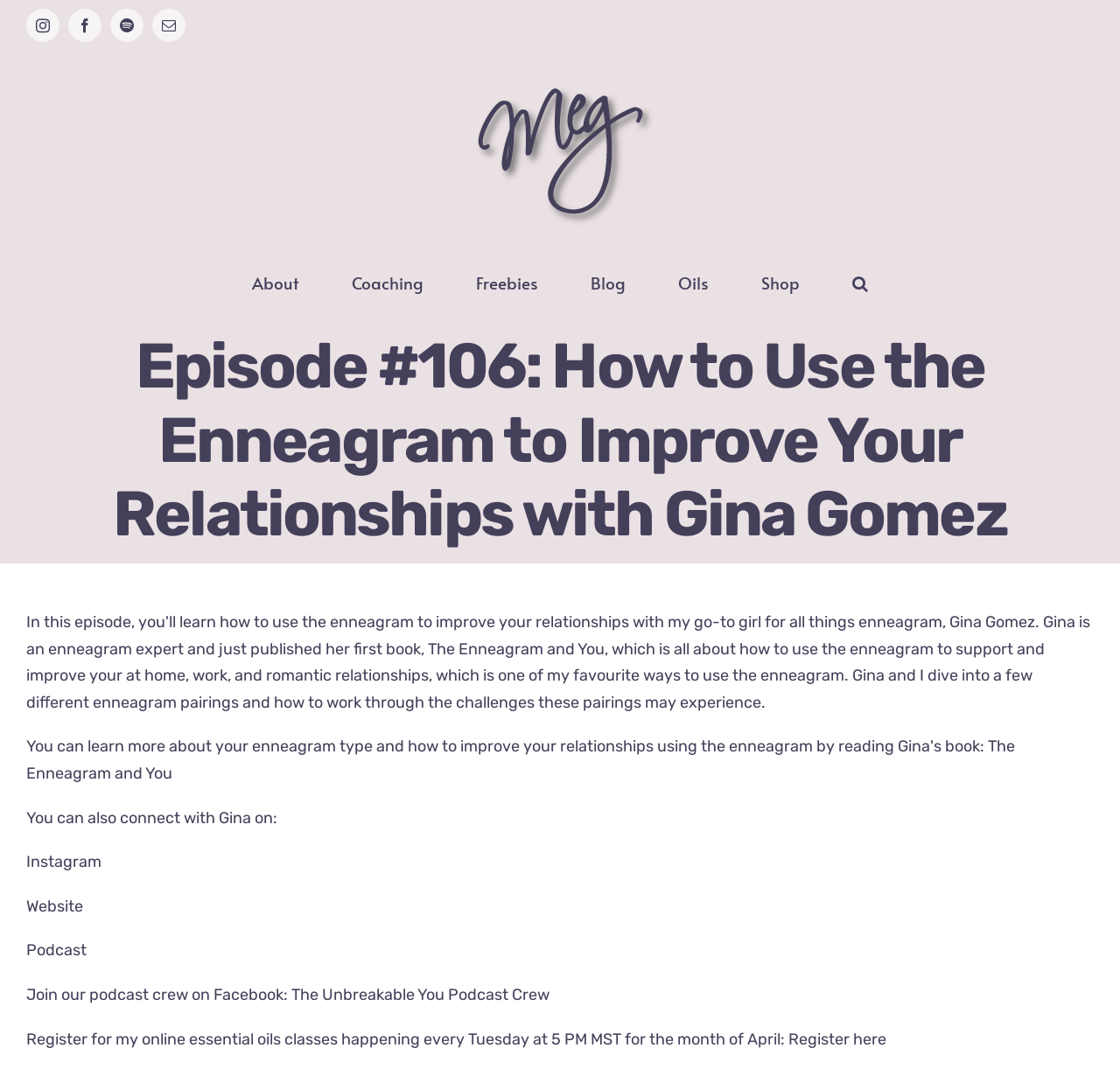Could you specify the bounding box coordinates for the clickable section to complete the following instruction: "click on List"?

None